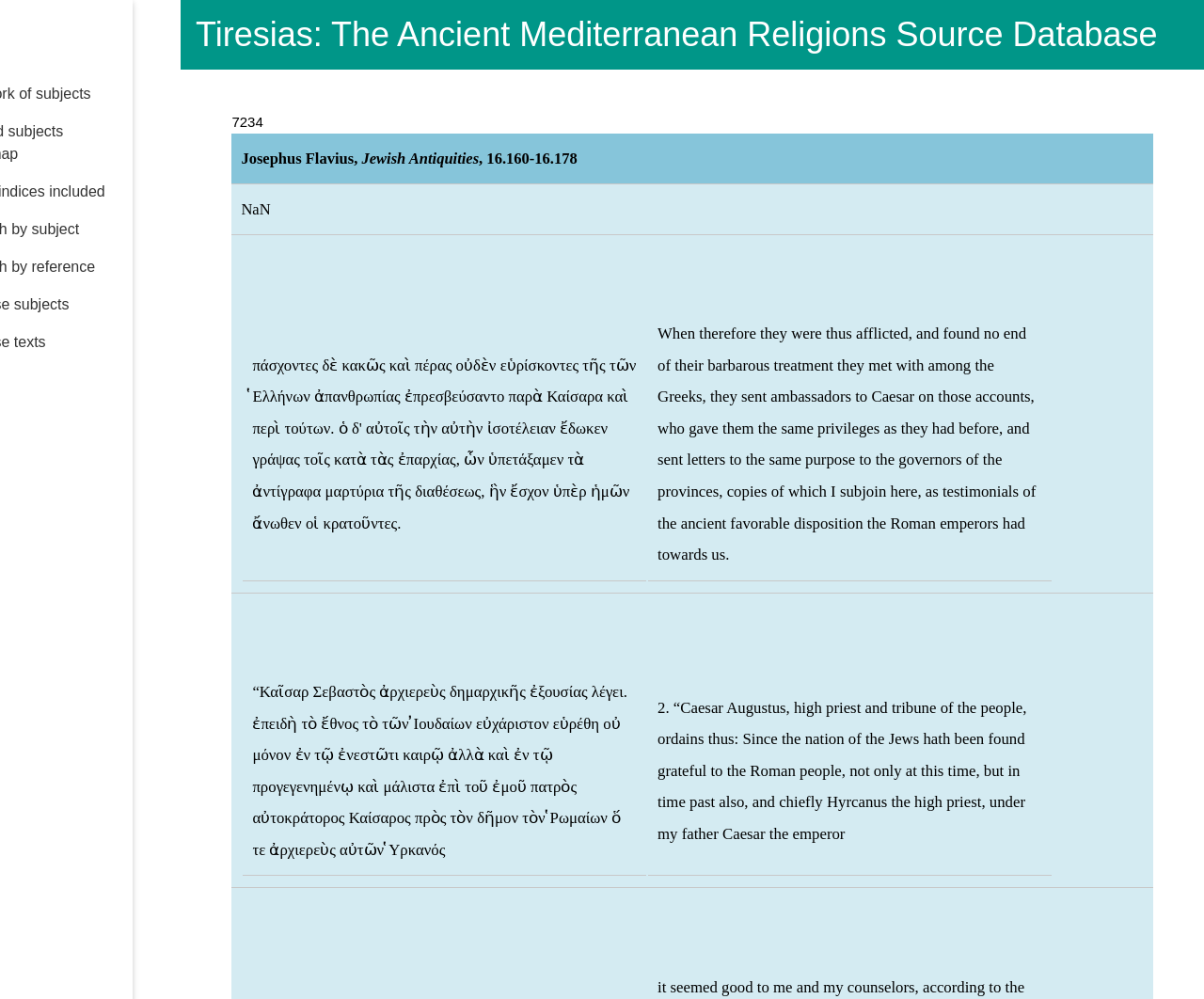Find the bounding box coordinates for the area that should be clicked to accomplish the instruction: "Click on the 'Home' link".

[0.0, 0.0, 0.156, 0.038]